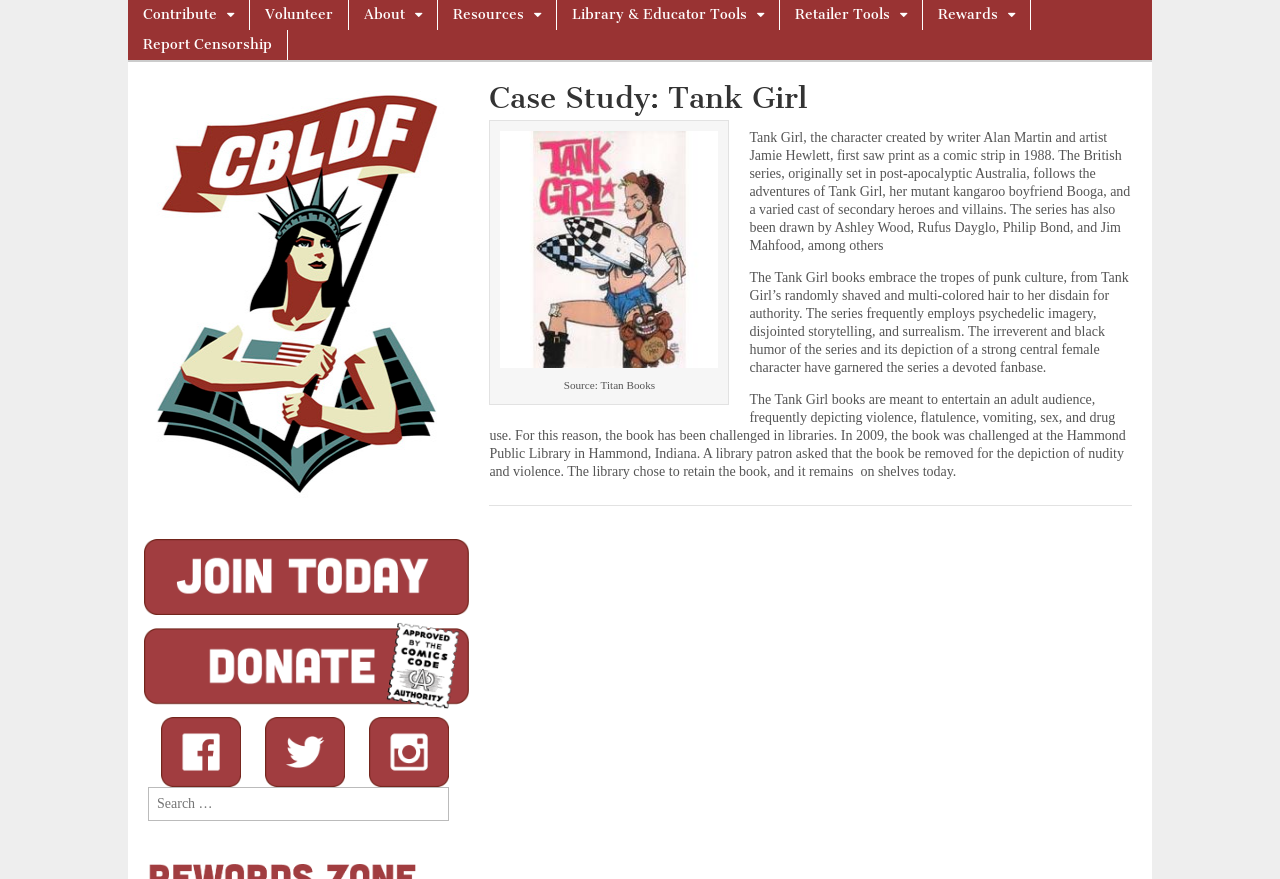Identify and extract the main heading from the webpage.

Case Study: Tank Girl